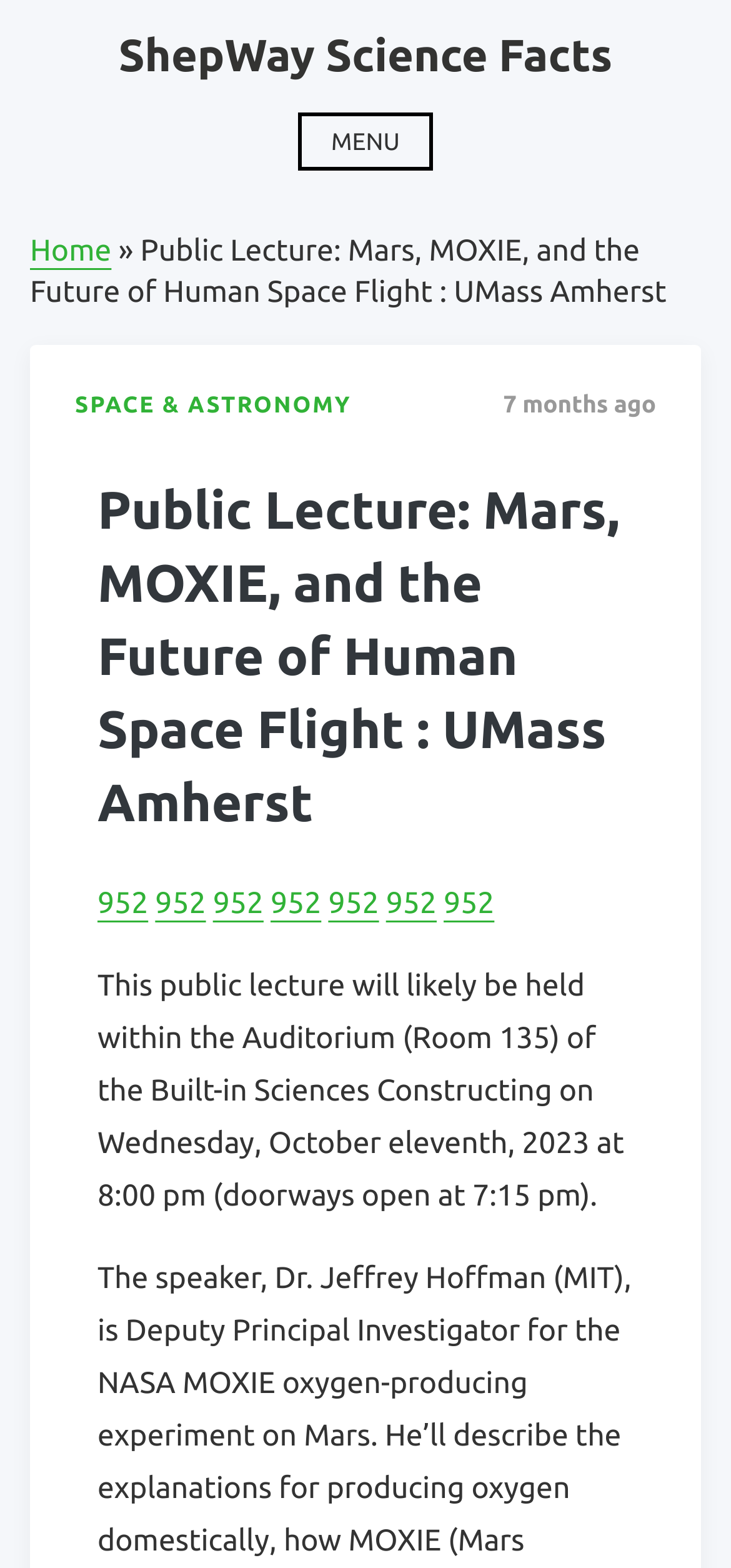Can you determine the bounding box coordinates of the area that needs to be clicked to fulfill the following instruction: "Click the 'Open menu' button"?

[0.409, 0.072, 0.591, 0.109]